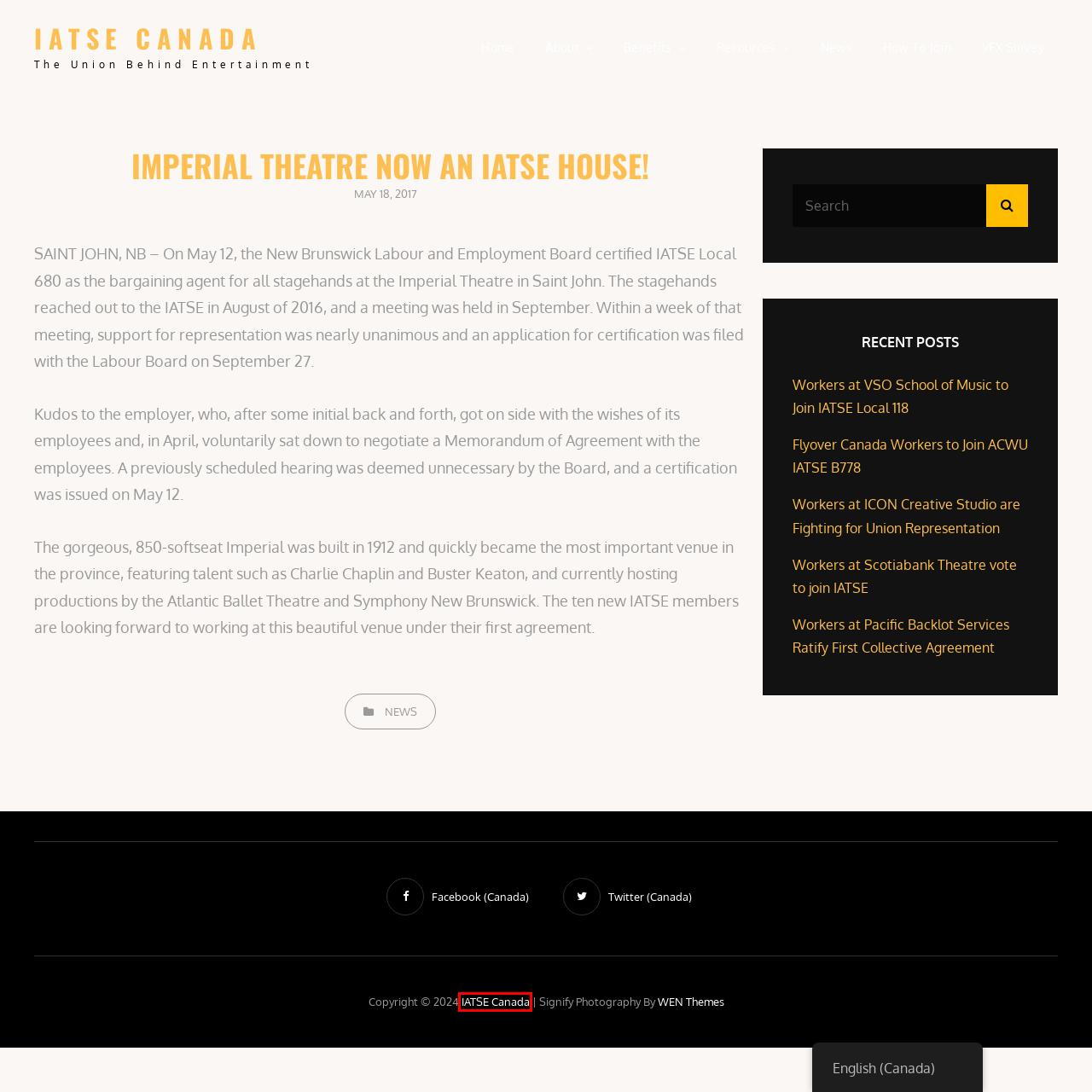Examine the screenshot of a webpage with a red rectangle bounding box. Select the most accurate webpage description that matches the new webpage after clicking the element within the bounding box. Here are the candidates:
A. News Archives - IATSE Canada
B. Workers at Scotiabank Theatre vote to join IATSE - IATSE Canada
C. Home - WEN Themes
D. How to Join - IATSE Canada
E. Home - IATSE Canada
F. Workers at ICON Creative Studio are Fighting for Union Representation - IATSE Canada
G. Workers at Pacific Backlot Services Ratify First Collective Agreement  - IATSE Canada
H. Who We Are - IATSE Canada

E